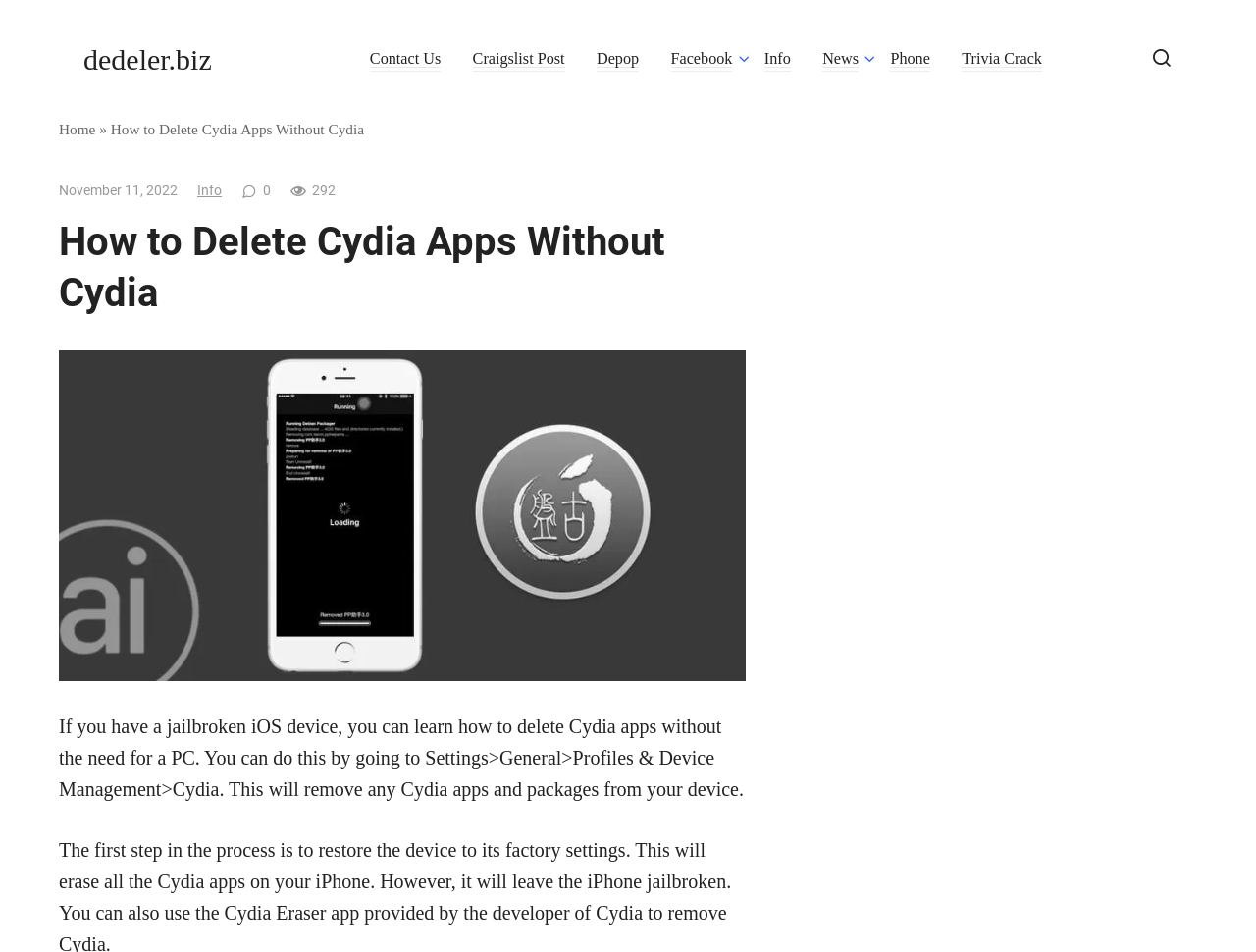What is the date of the article?
Please use the image to provide a one-word or short phrase answer.

November 11, 2022